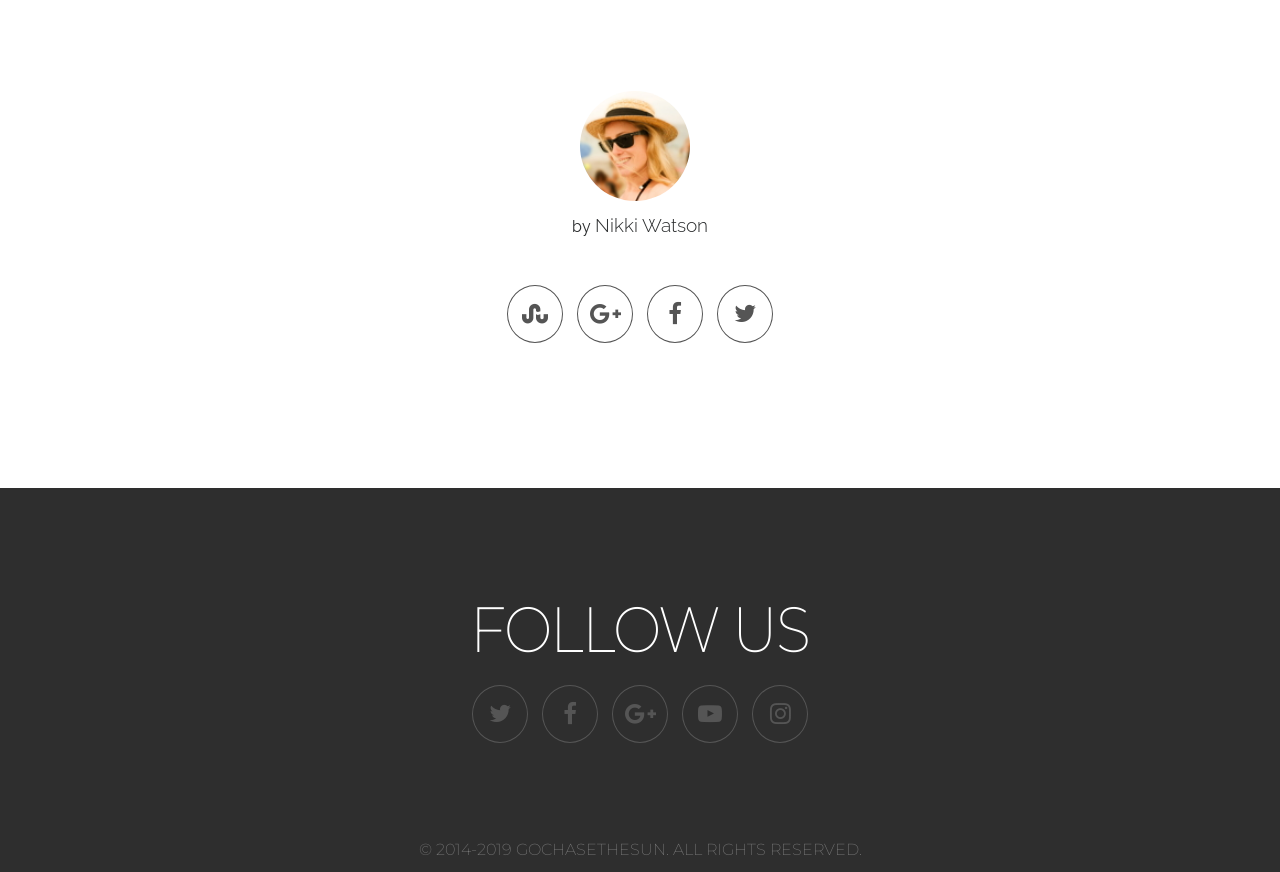Consider the image and give a detailed and elaborate answer to the question: 
What is the text above the social media links?

The text 'FOLLOW US' is a heading that appears above the social media links in the content information section of the webpage.